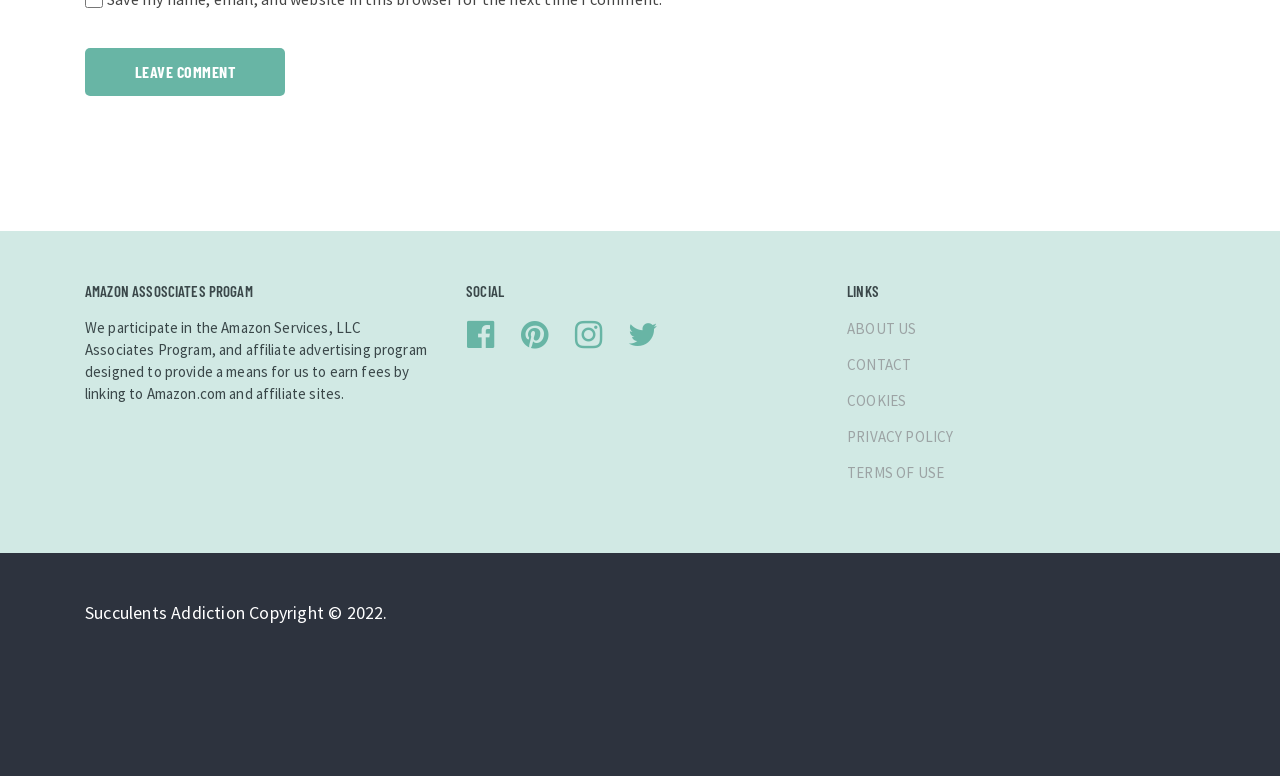Based on the provided description, "Succulents Addiction", find the bounding box of the corresponding UI element in the screenshot.

[0.066, 0.774, 0.191, 0.804]